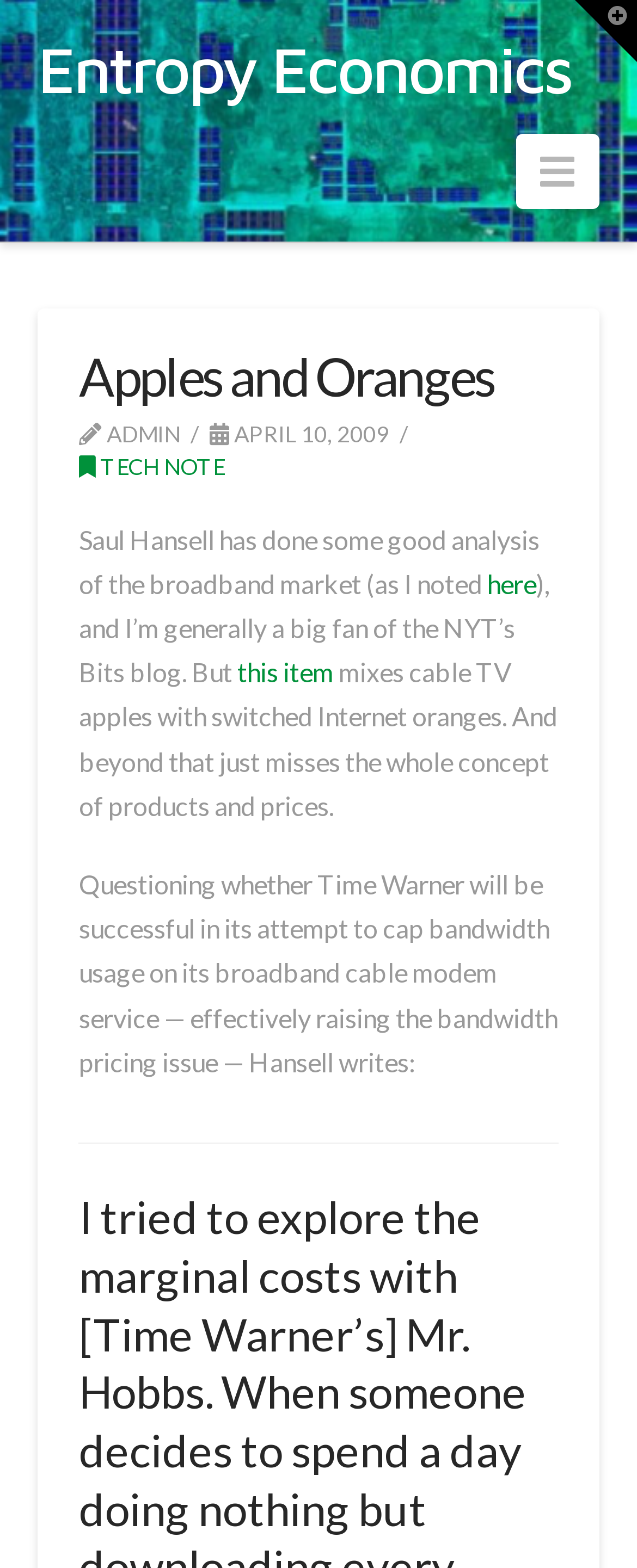What is the topic of analysis by Saul Hansell?
Look at the image and answer with only one word or phrase.

Broadband market